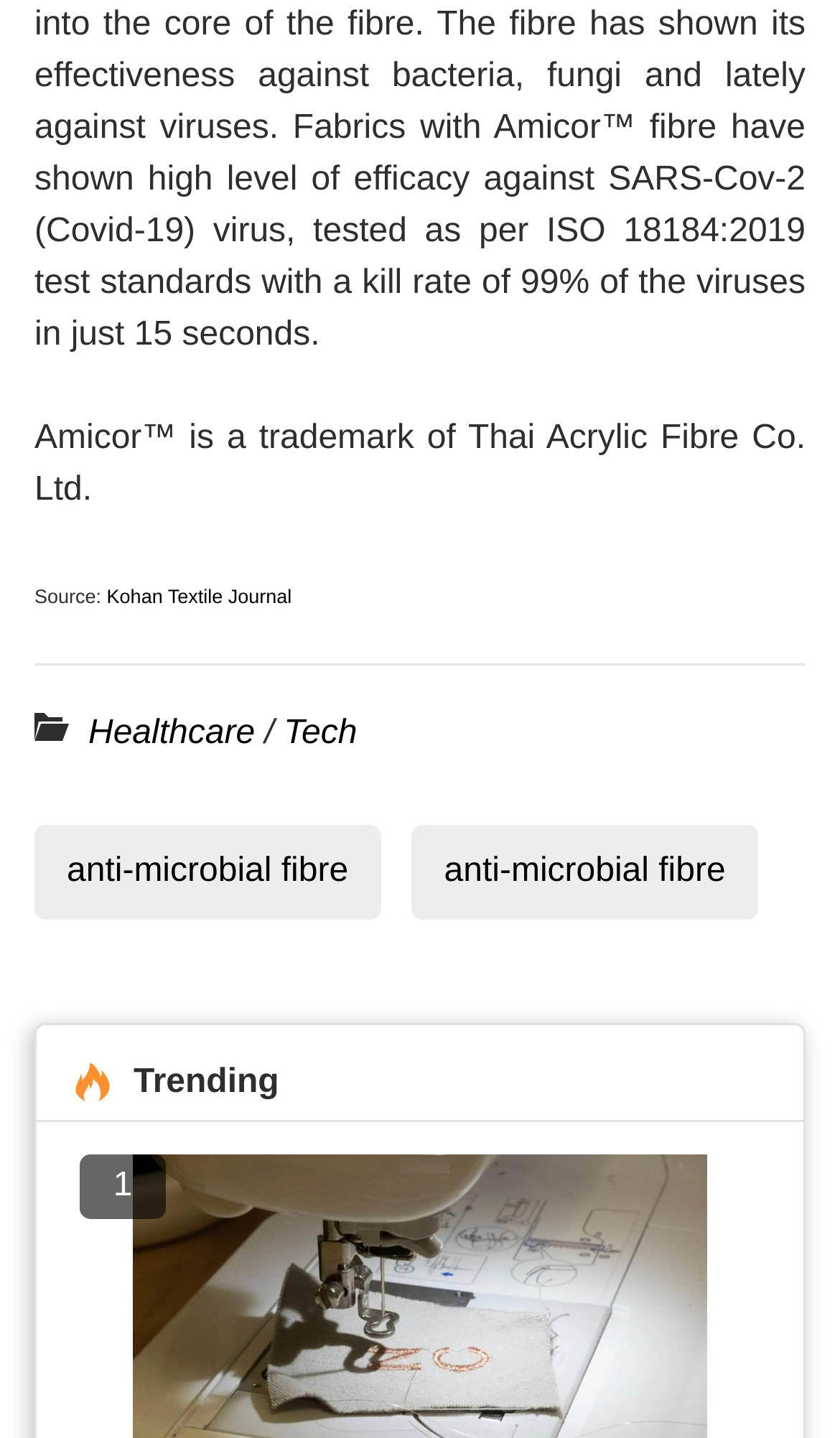From the webpage screenshot, identify the region described by parent_node: Email* name="email" placeholder="Email*". Provide the bounding box coordinates as (top-left x, top-left y, bottom-right x, bottom-right y), with each value being a floating point number between 0 and 1.

None